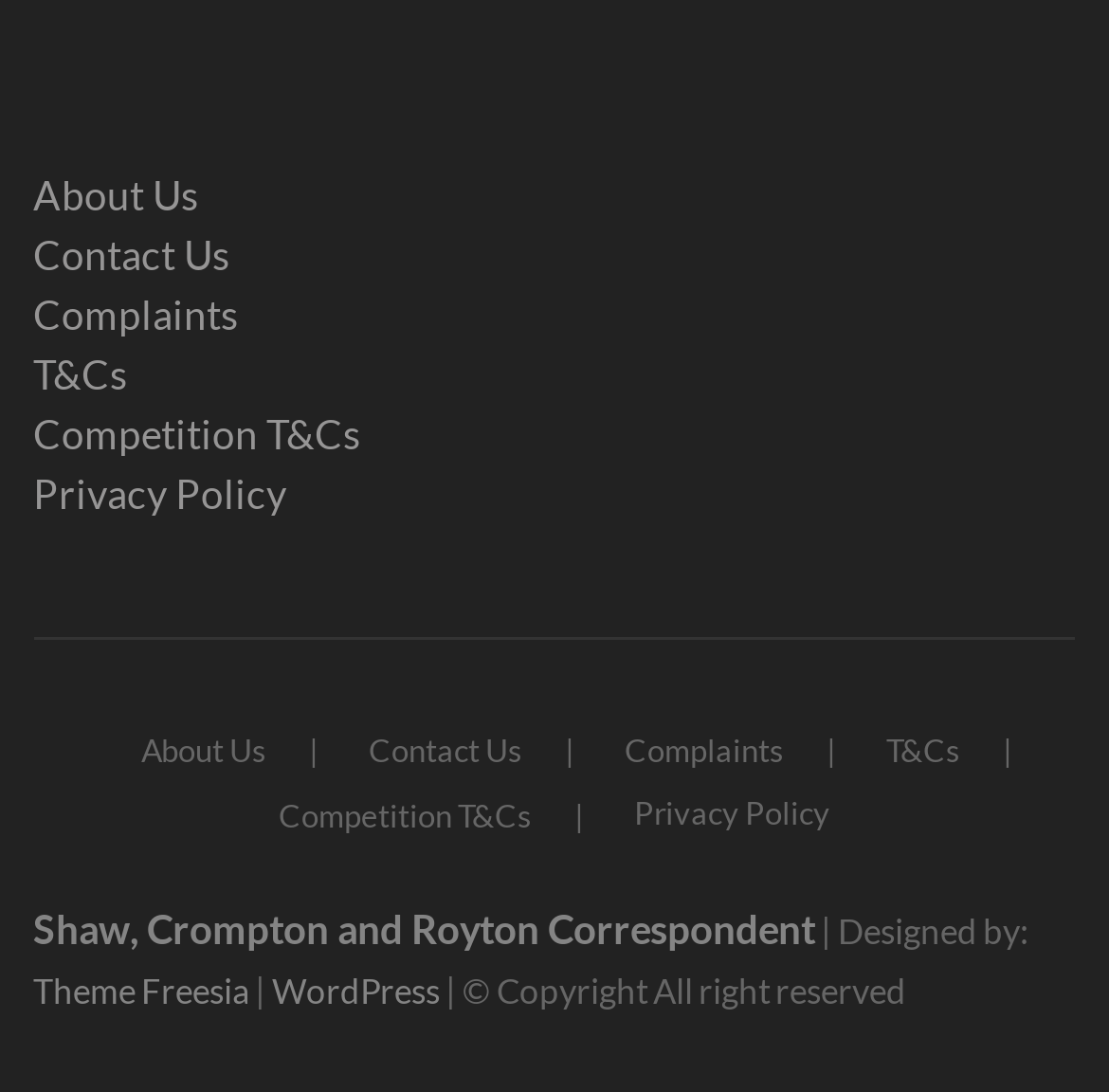What is the theme of the website?
From the screenshot, supply a one-word or short-phrase answer.

Freesia